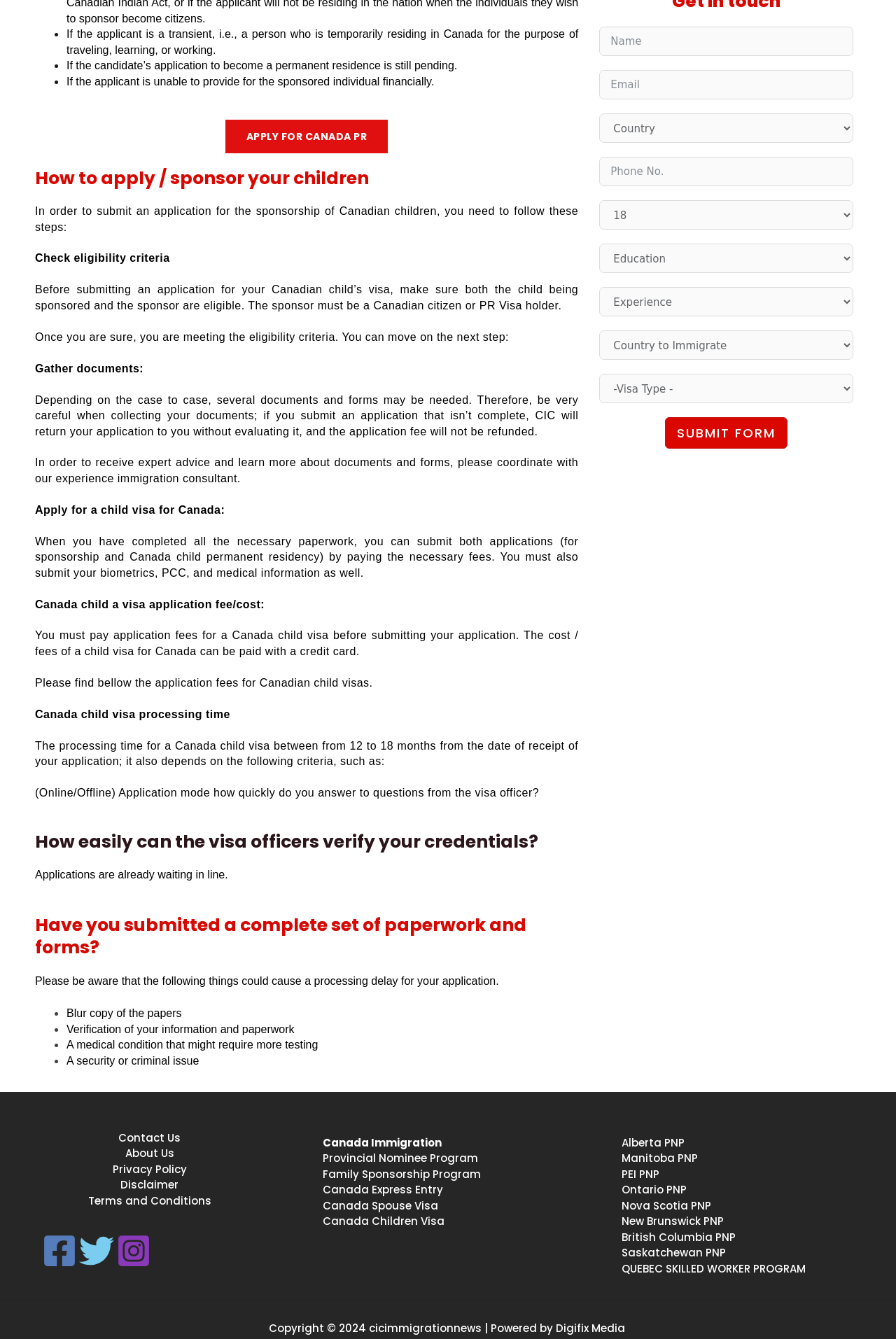Show the bounding box coordinates for the HTML element described as: "Family Sponsorship Program".

[0.36, 0.871, 0.537, 0.882]